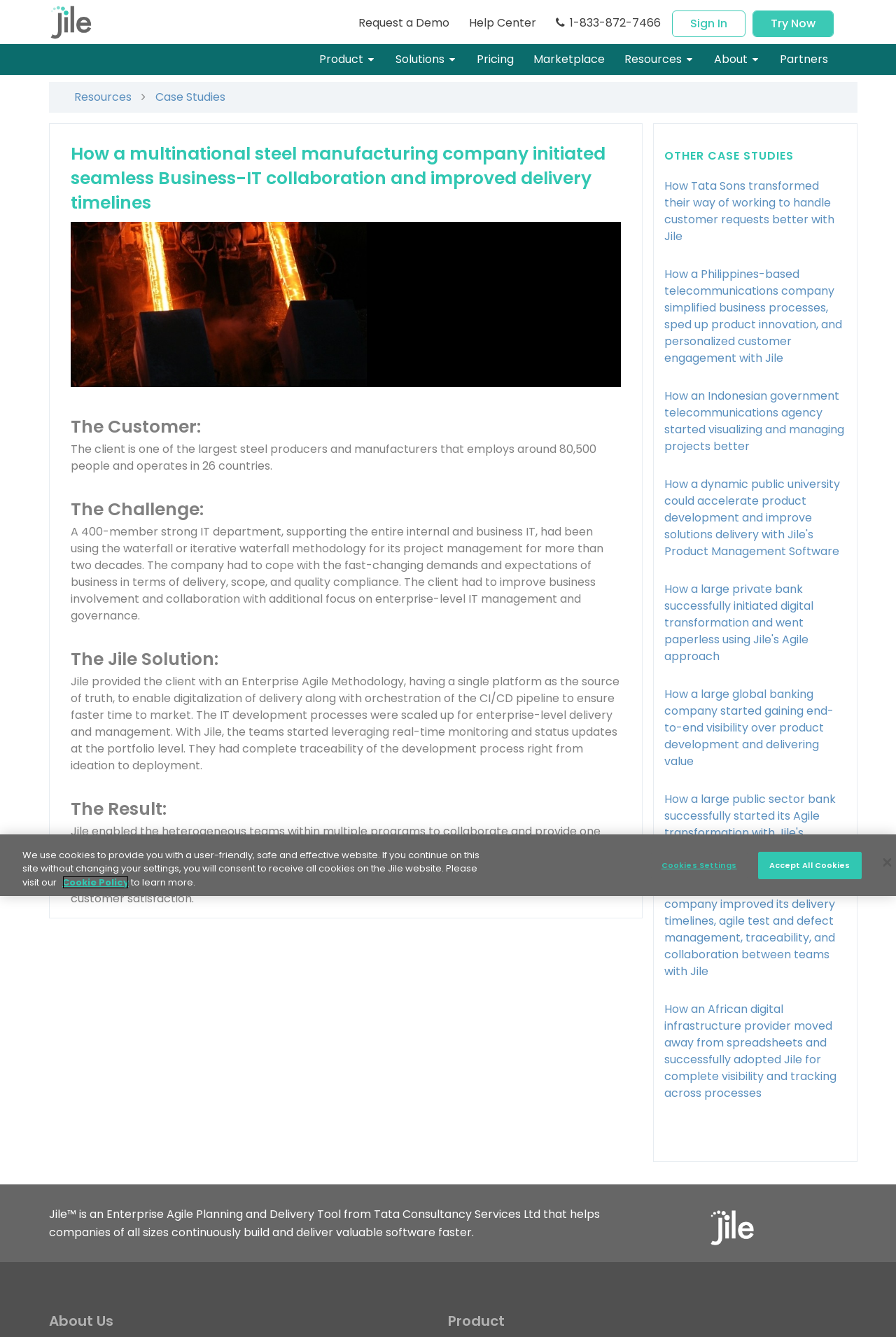Specify the bounding box coordinates of the area to click in order to execute this command: 'Click on the 'Request a Demo' link'. The coordinates should consist of four float numbers ranging from 0 to 1, and should be formatted as [left, top, right, bottom].

[0.391, 0.003, 0.511, 0.031]